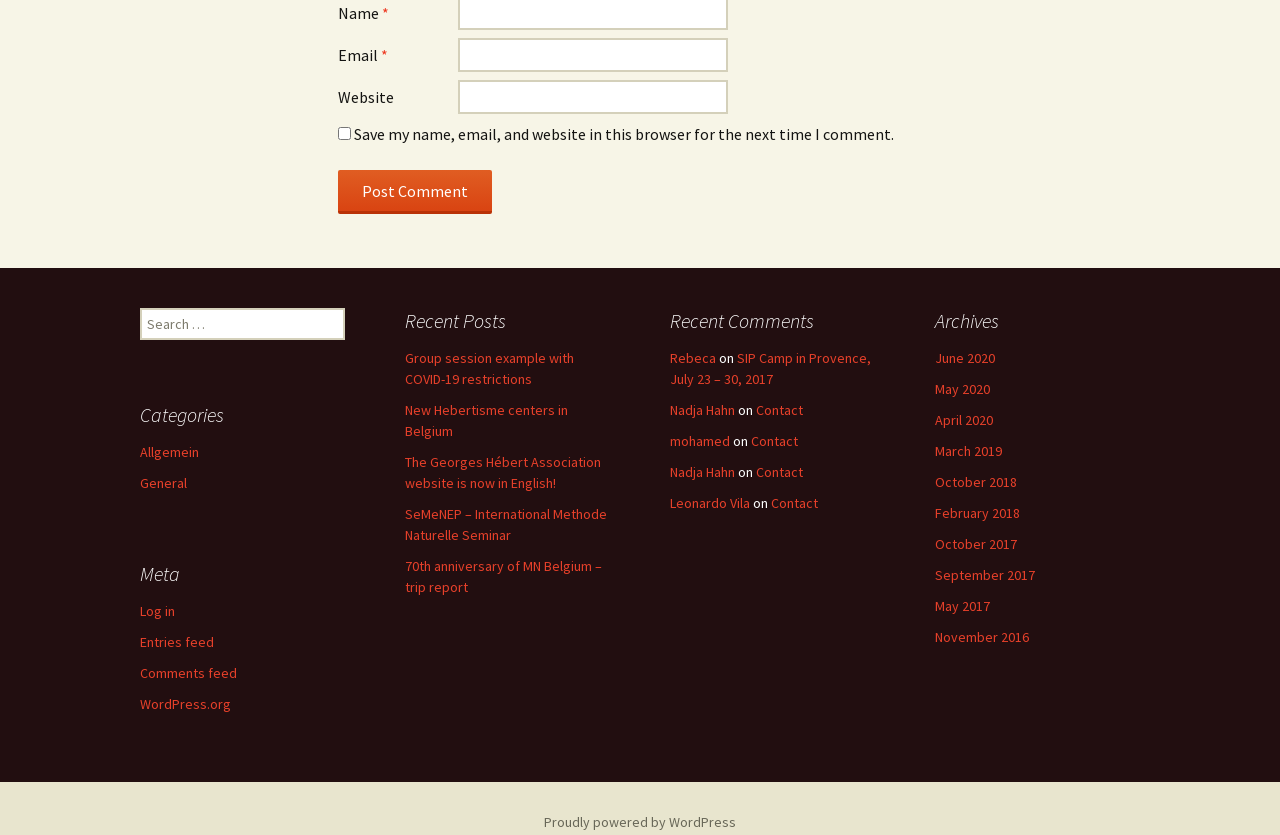Answer succinctly with a single word or phrase:
What is the purpose of the checkbox?

Save comment info